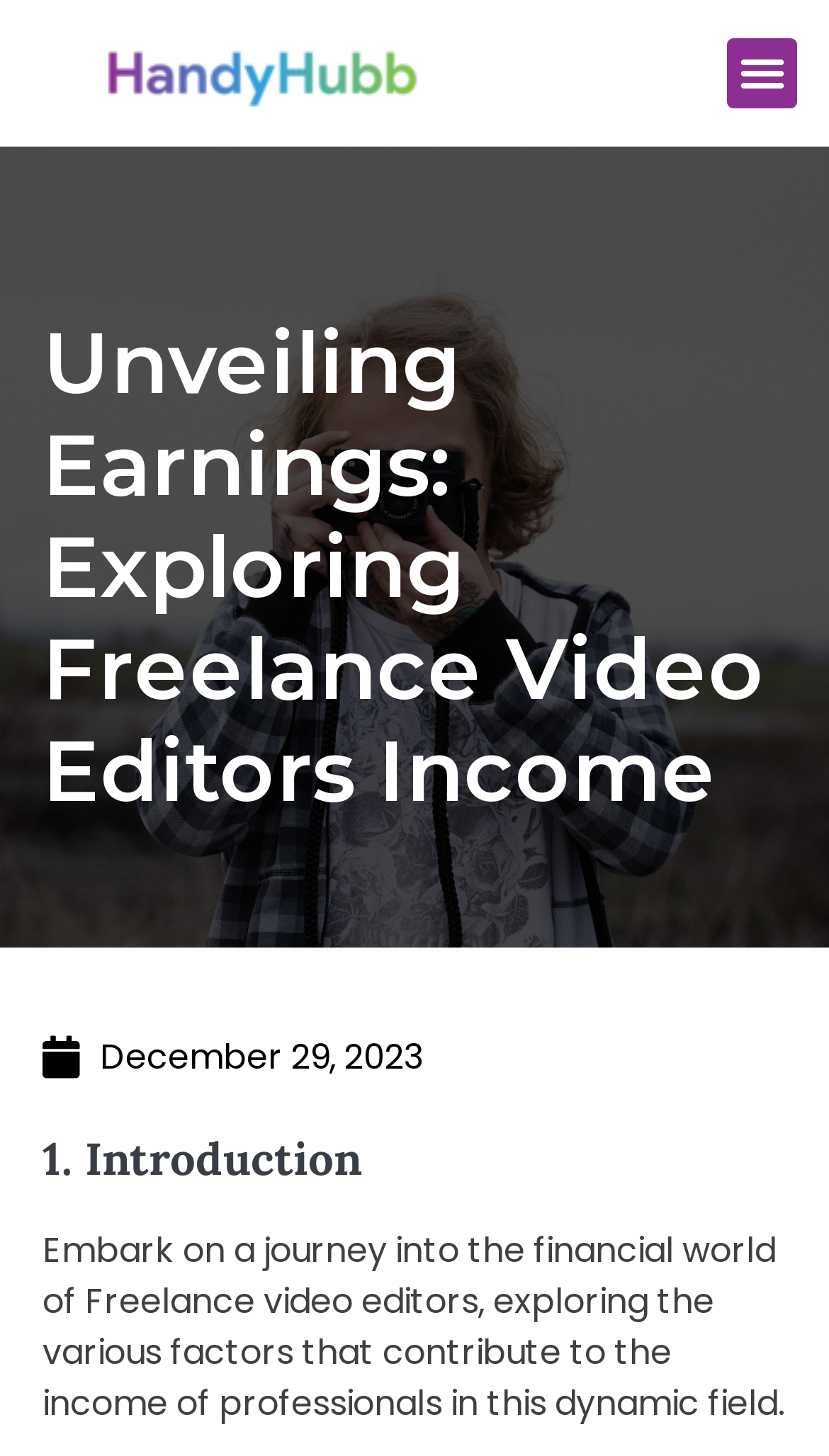What is the date mentioned on the webpage?
Look at the image and answer with only one word or phrase.

December 29, 2023